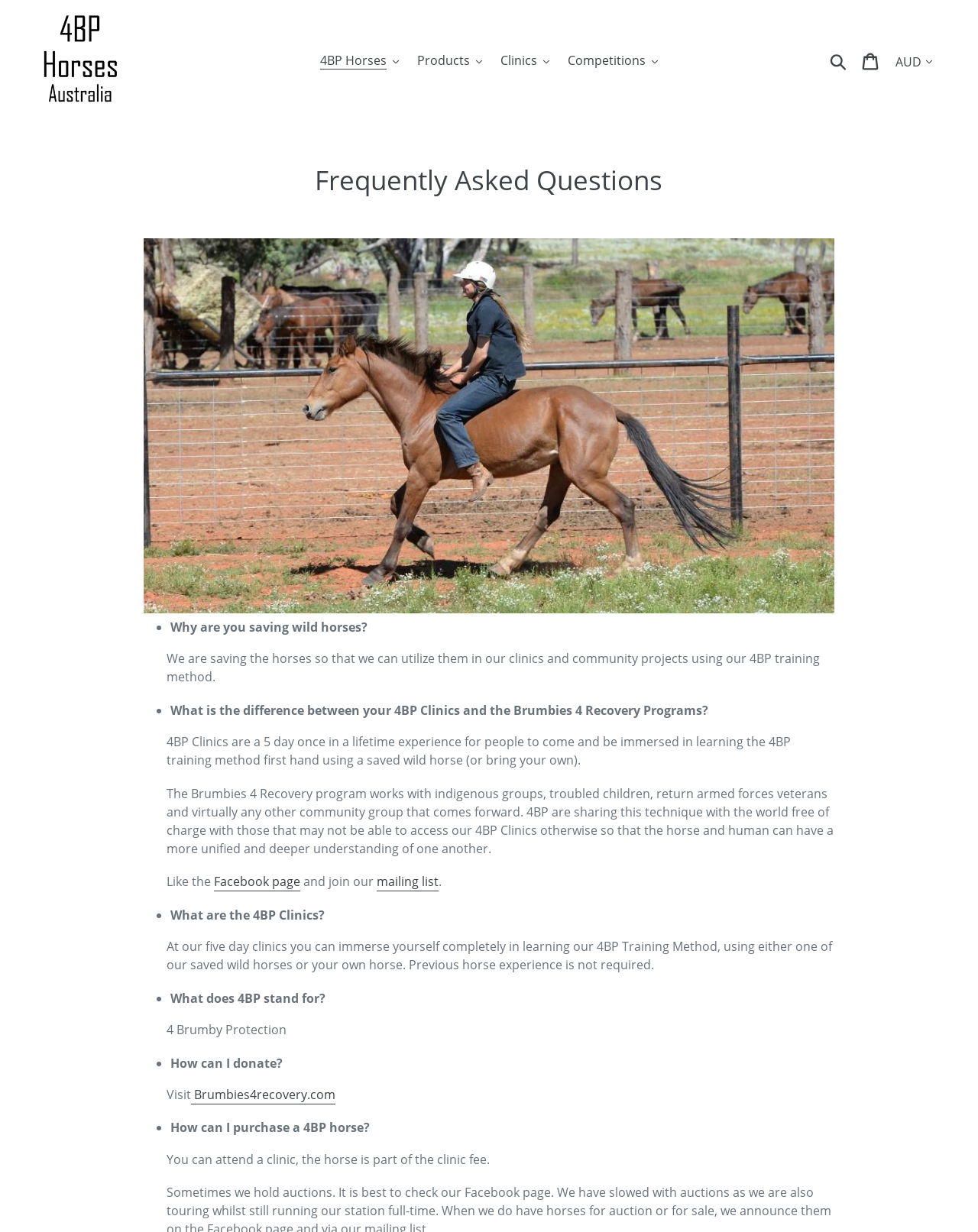Use a single word or phrase to answer the question:
What is the purpose of saving wild horses?

For clinics and community projects